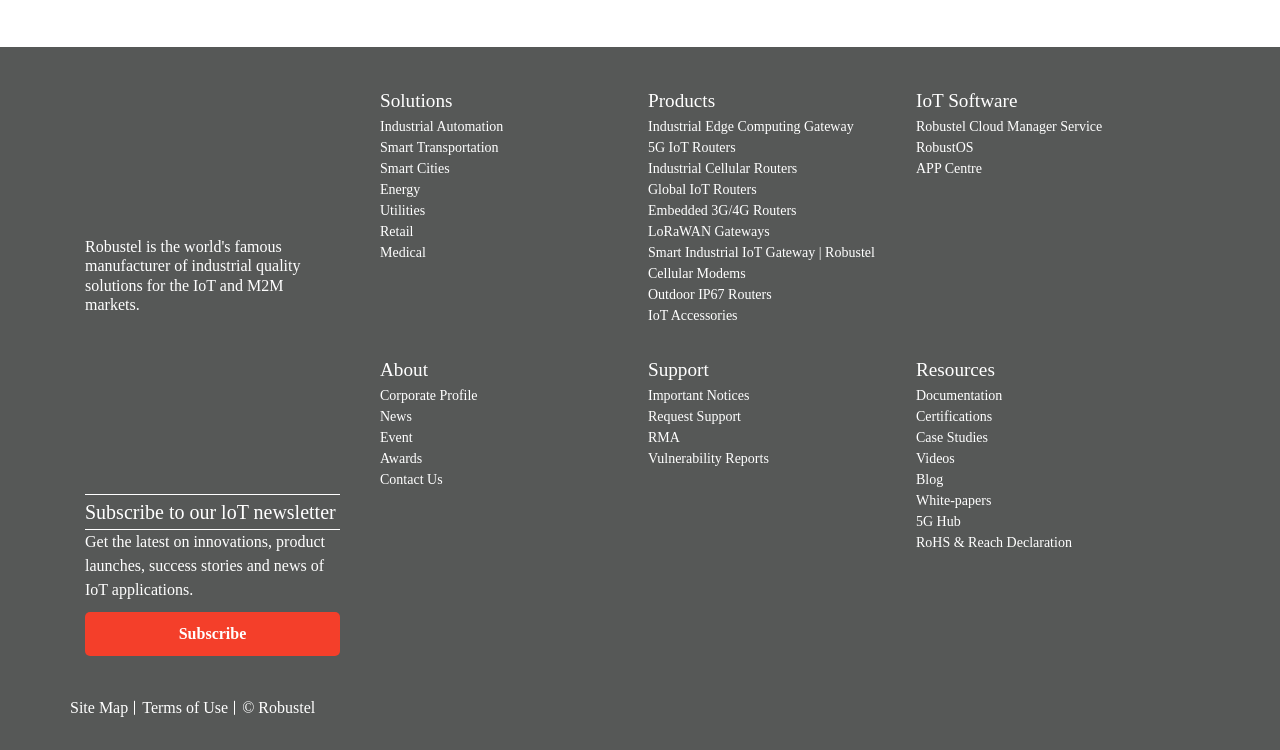Please pinpoint the bounding box coordinates for the region I should click to adhere to this instruction: "Learn about Industrial Automation solutions".

[0.297, 0.159, 0.393, 0.179]